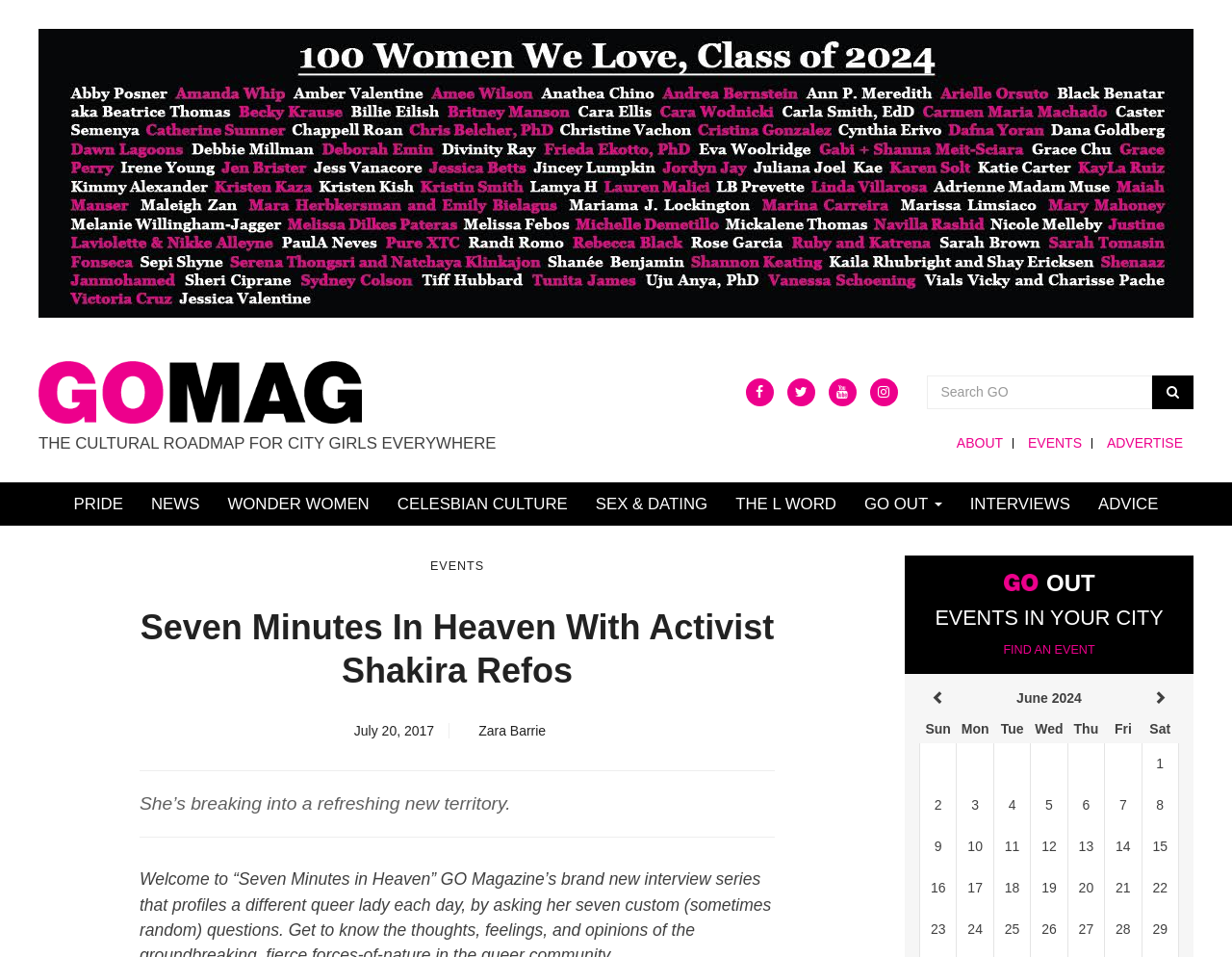What is the name of the magazine?
Refer to the image and provide a one-word or short phrase answer.

GO Magazine